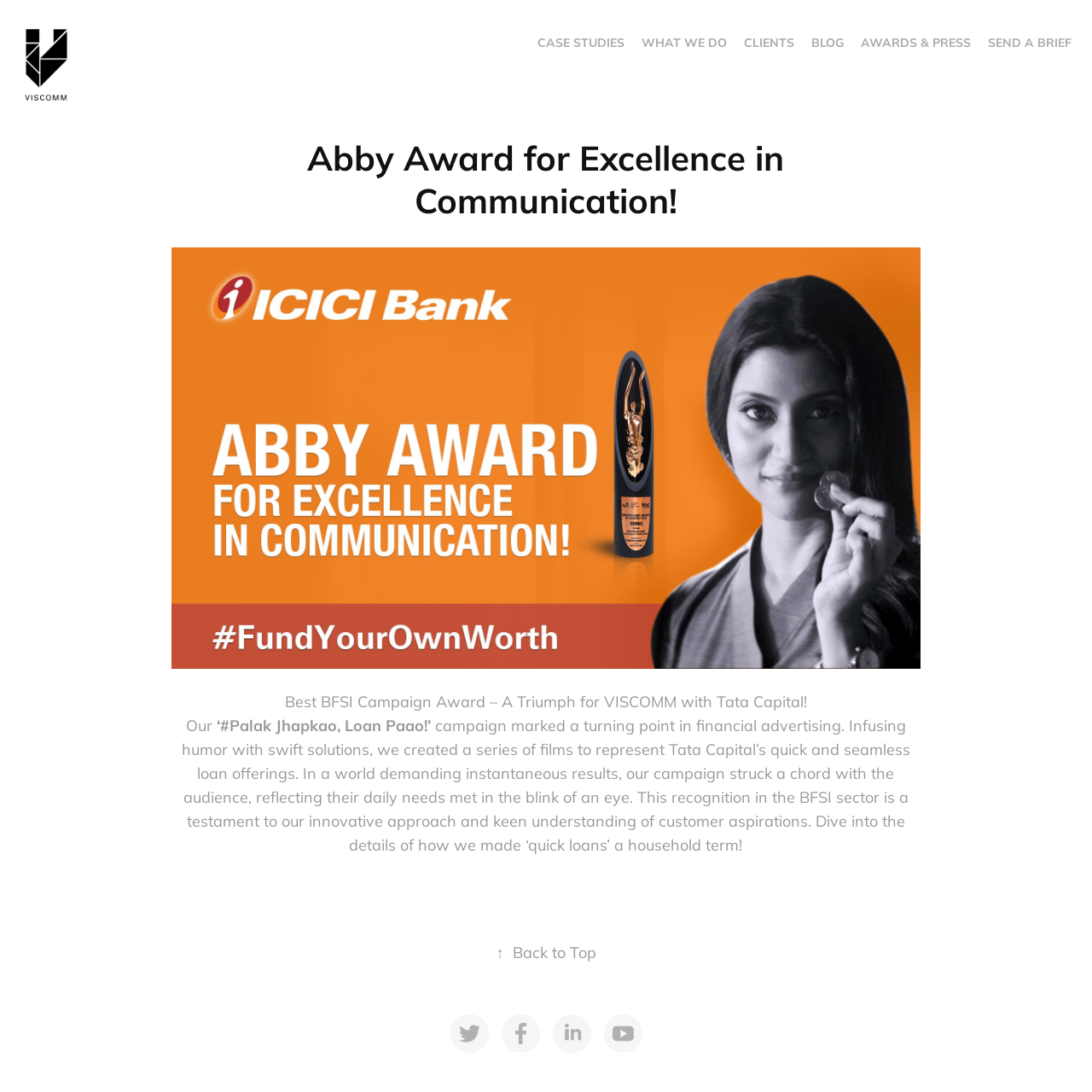Construct a comprehensive description capturing every detail on the webpage.

The webpage is titled "VISCOMM" and has a navigation menu at the top with 7 links: "CASE STUDIES", "WHAT WE DO", "CLIENTS", "BLOG", "AWARDS & PRESS", "SEND A BRIEF", and an unnamed link at the far left. 

Below the navigation menu, there is a main section that takes up most of the page. At the top of this section, there is a header announcing "Abby Award for Excellence in Communication!". 

Below the header, there is a section highlighting a campaign award, with a title "Best BFSI Campaign Award – A Triumph for VISCOMM with Tata Capital!". This is followed by a brief description of the campaign, which is a series of films created for Tata Capital's quick and seamless loan offerings. The description explains how the campaign infused humor with swift solutions and struck a chord with the audience.

To the right of the campaign title, there is a link to the campaign details, labeled "‘#Palak Jhapkao, Loan Paao!’". Below the description, there is a link to go back to the top of the page, labeled "↑ Back to Top".

At the bottom of the page, there is a footer section with 4 social media links, each represented by an image.